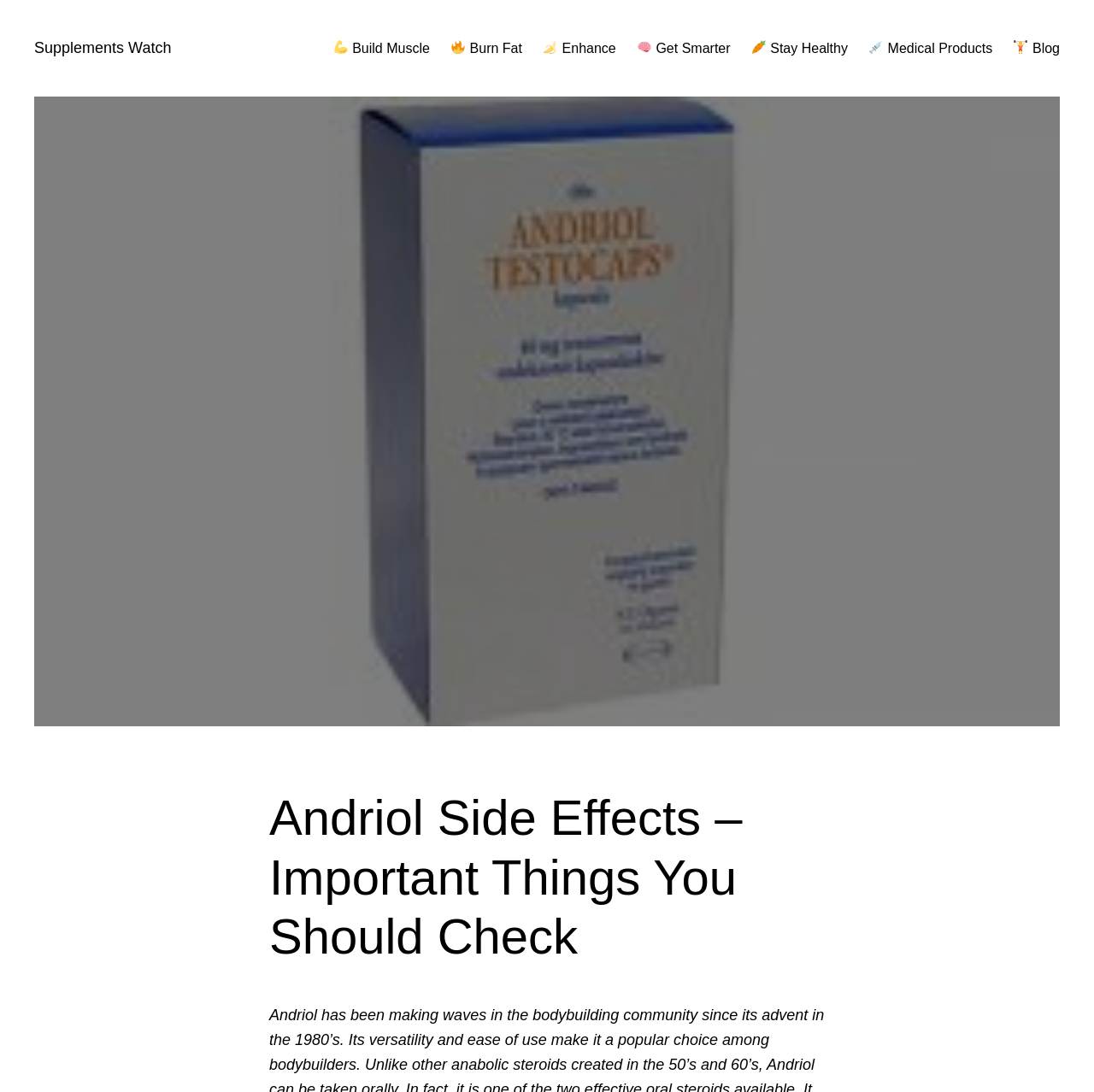Identify the bounding box coordinates of the element to click to follow this instruction: 'Click on Andriol image'. Ensure the coordinates are four float values between 0 and 1, provided as [left, top, right, bottom].

[0.031, 0.088, 0.969, 0.665]